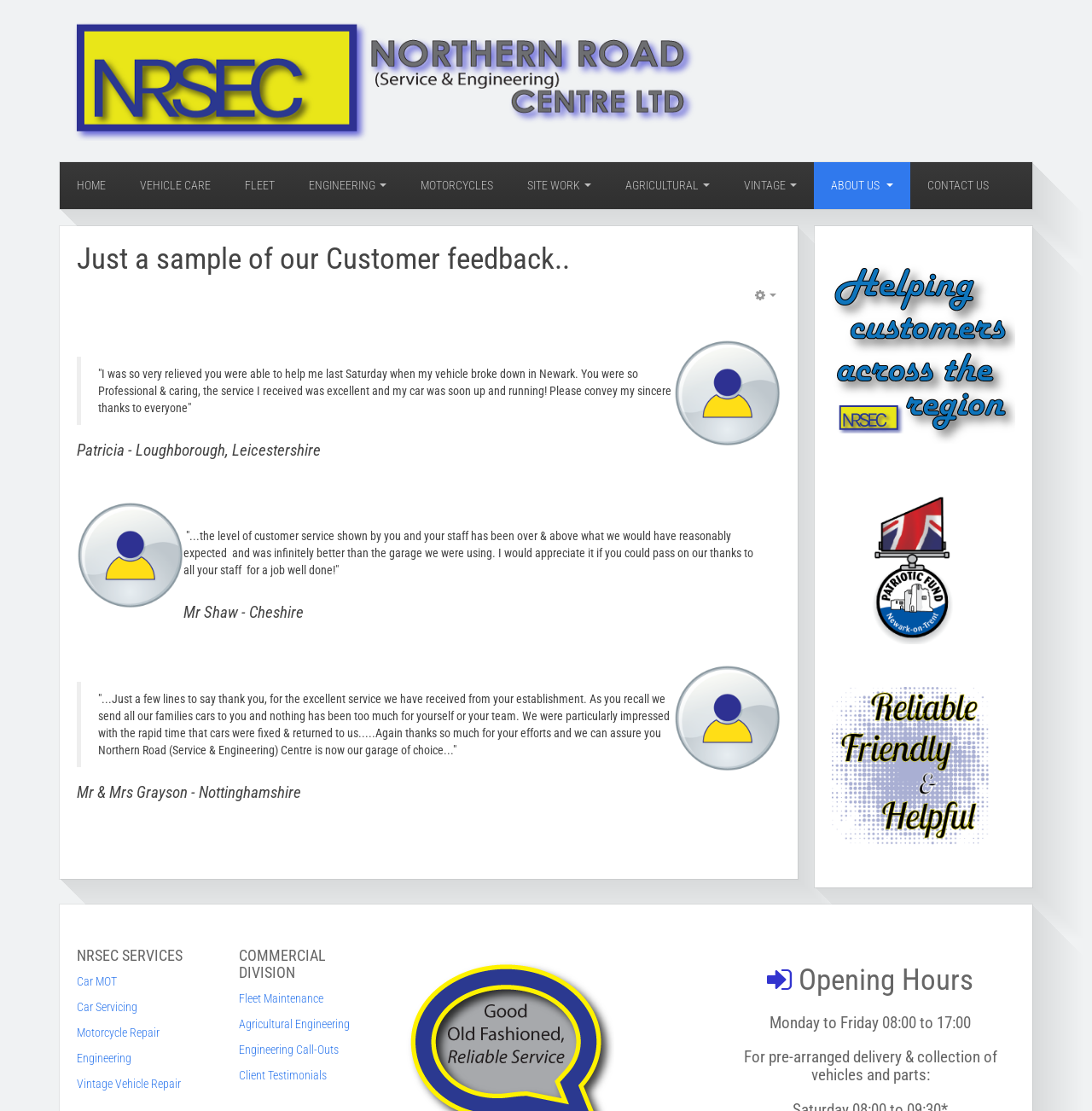Provide a thorough summary of the webpage.

This webpage is about Northern Road Service and Engineering Centre Ltd (NRSEC), a company that provides various services including car servicing, MOTs, engineering repairs, and more. 

At the top of the page, there is a logo and a navigation menu with links to different sections of the website, including HOME, VEHICLE CARE, FLEET, ENGINEERING, MOTORCYCLES, SITE WORK, AGRICULTURAL, VINTAGE, ABOUT US, and CONTACT US.

Below the navigation menu, there is a section dedicated to customer testimonials. This section has a heading that reads "Just a sample of our Customer feedback.." and features three customer reviews with quotes and images. Each review has a heading with the customer's name and location.

To the right of the customer testimonials section, there are three headings with accompanying images: "Helping customers across the region", "Patriotic Fund", and "Reliable friendly and helpful".

Further down the page, there are two sections: NRSEC SERVICES and COMMERCIAL DIVISION. The NRSEC SERVICES section has links to various services offered by the company, including Car MOT, Car Servicing, Motorcycle Repair, Engineering, and Vintage Vehicle Repair. The COMMERCIAL DIVISION section has links to Fleet Maintenance, Agricultural Engineering, Engineering Call-Outs, and Client Testimonials.

At the bottom of the page, there is a section with the company's opening hours, which are Monday to Friday from 08:00 to 17:00. There is also a note about pre-arranged delivery and collection of vehicles and parts.